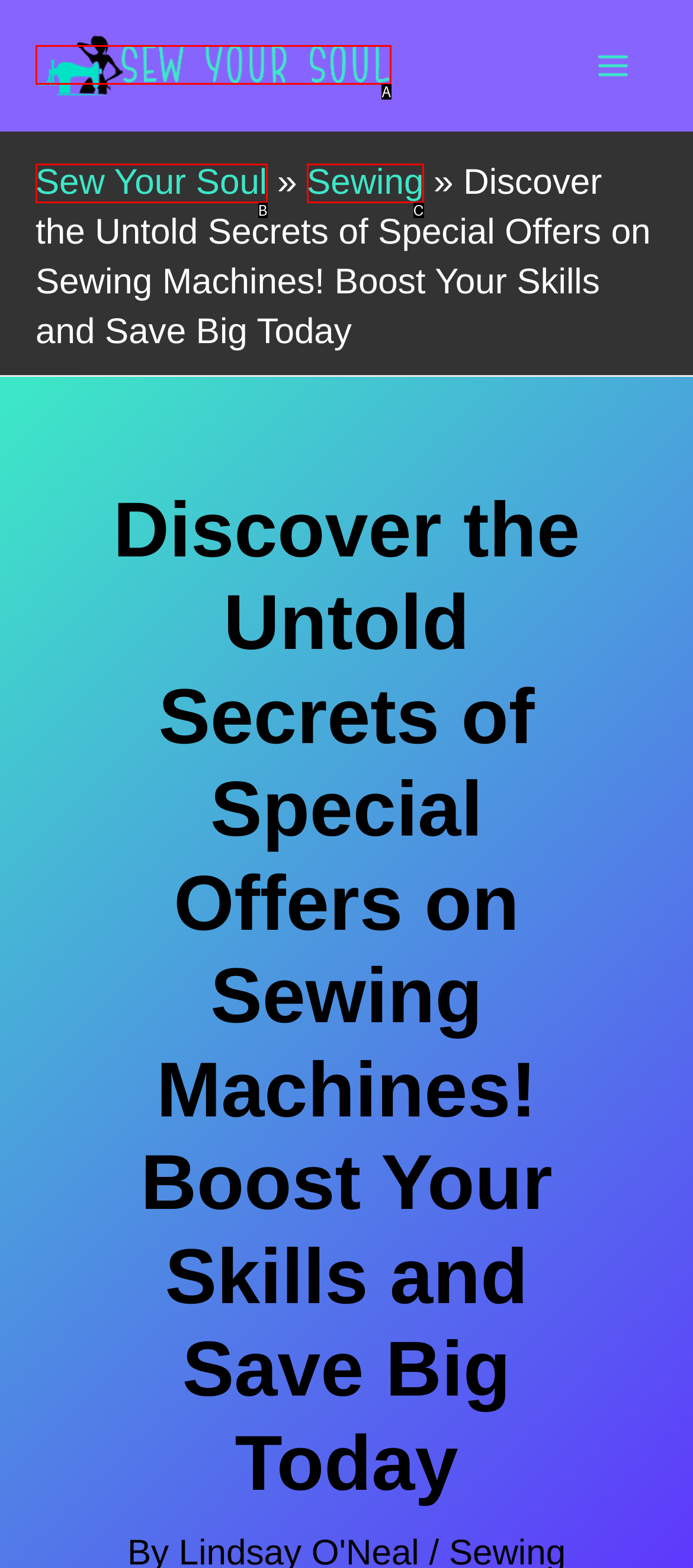Determine which HTML element matches the given description: Sewing. Provide the corresponding option's letter directly.

C